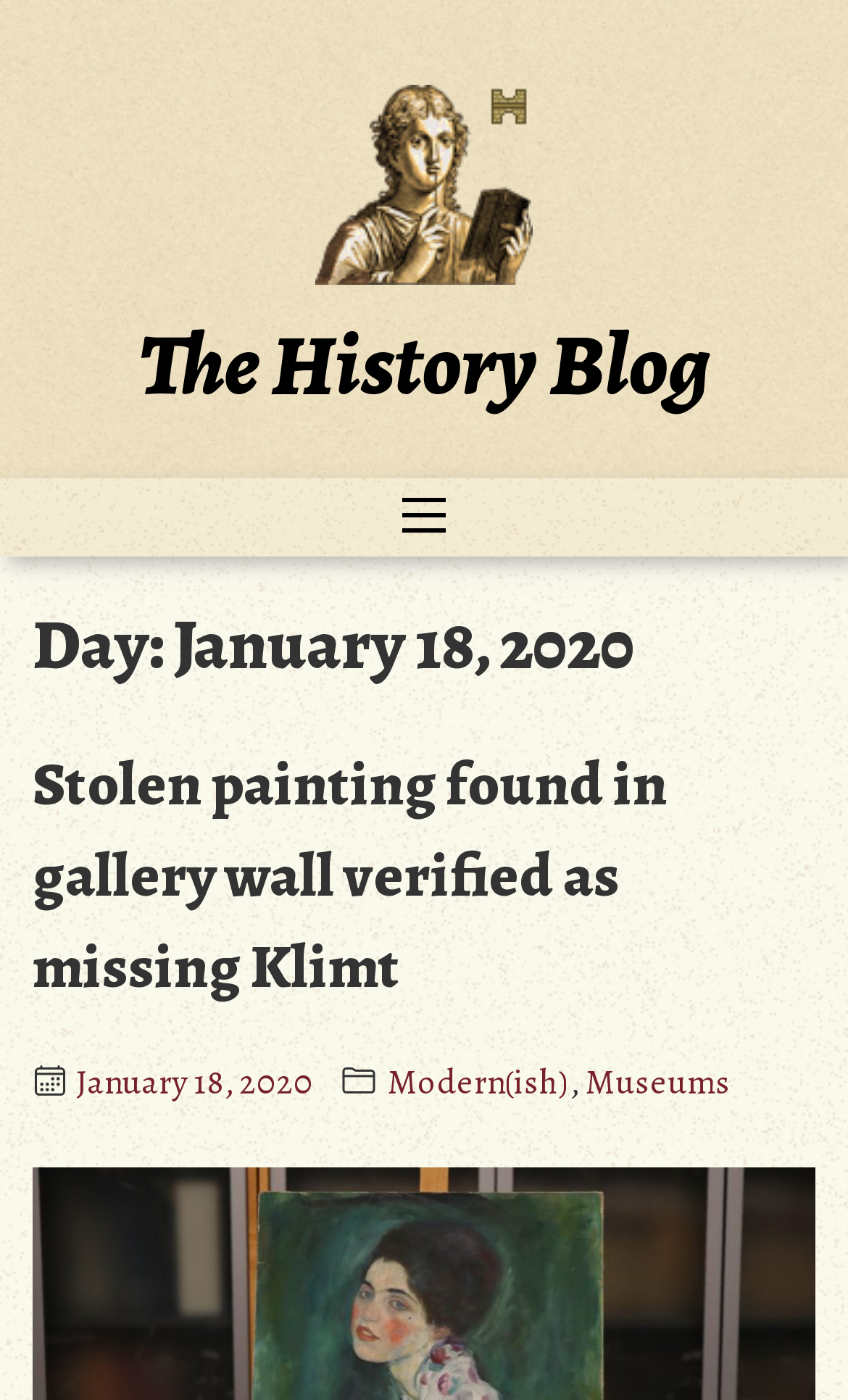Provide a brief response to the question below using a single word or phrase: 
What is the topic of the first article?

Stolen painting found in gallery wall